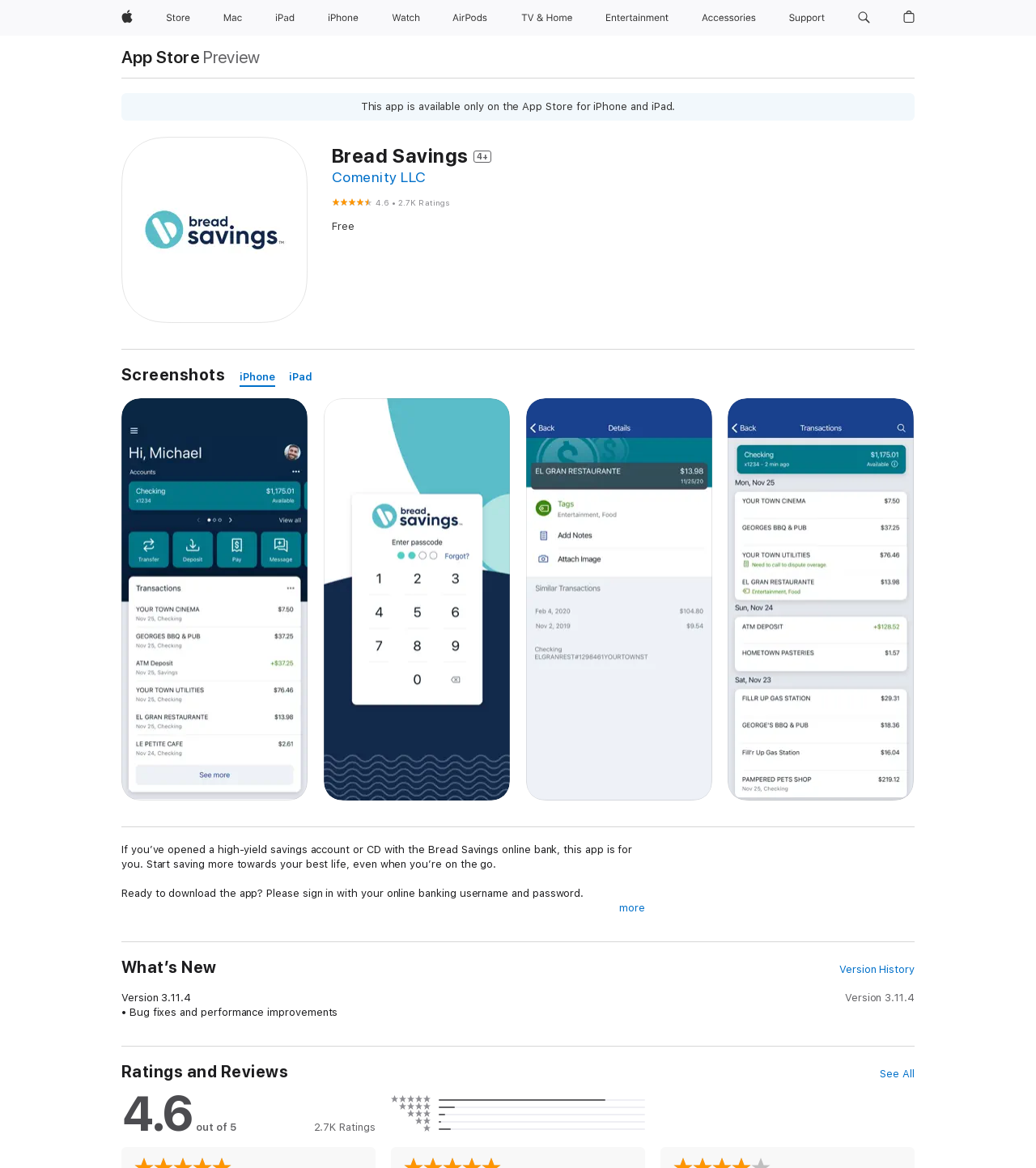Using the provided element description: "TV & Home", identify the bounding box coordinates. The coordinates should be four floats between 0 and 1 in the order [left, top, right, bottom].

[0.496, 0.0, 0.56, 0.03]